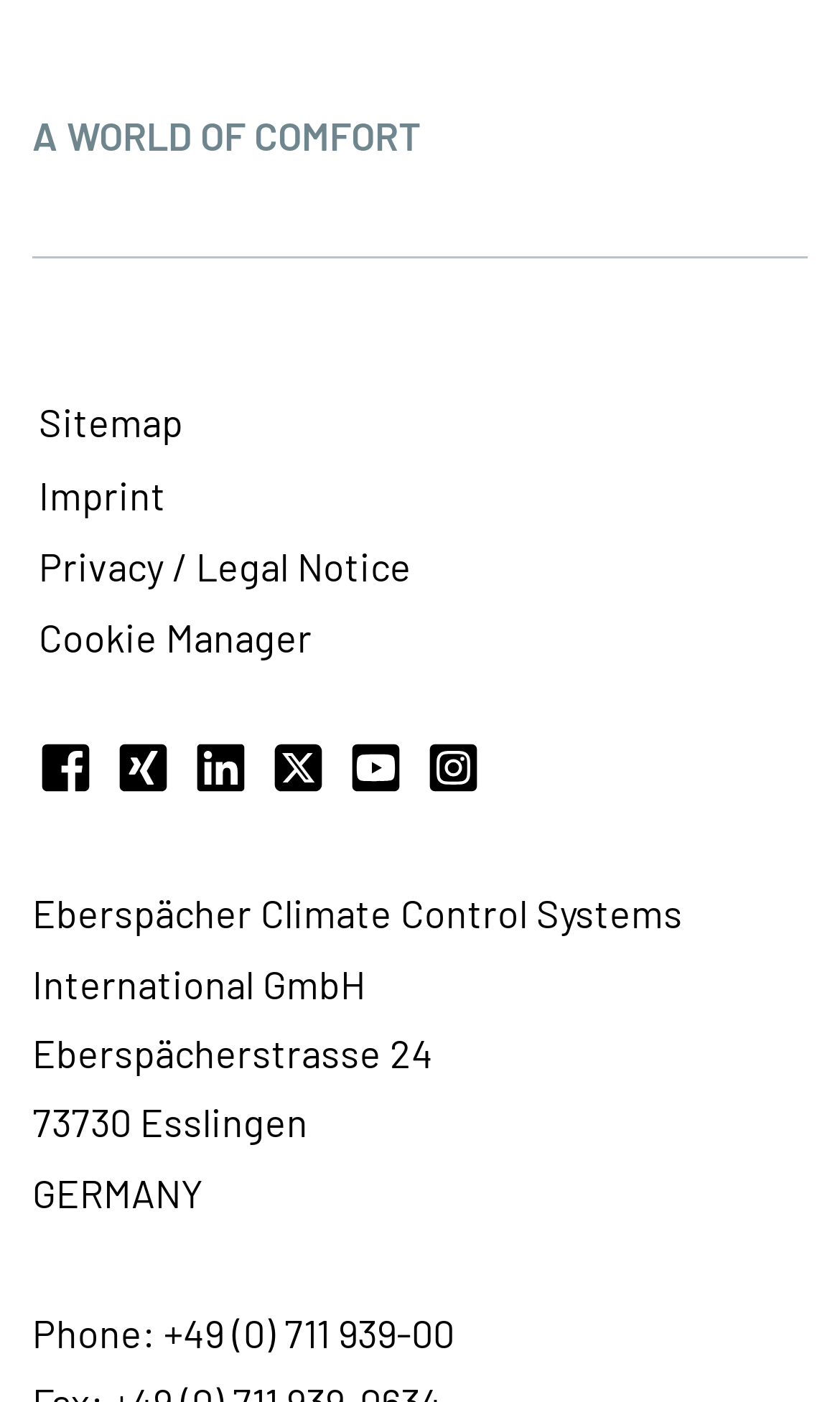Identify the coordinates of the bounding box for the element that must be clicked to accomplish the instruction: "go to Facebook".

[0.046, 0.528, 0.11, 0.581]